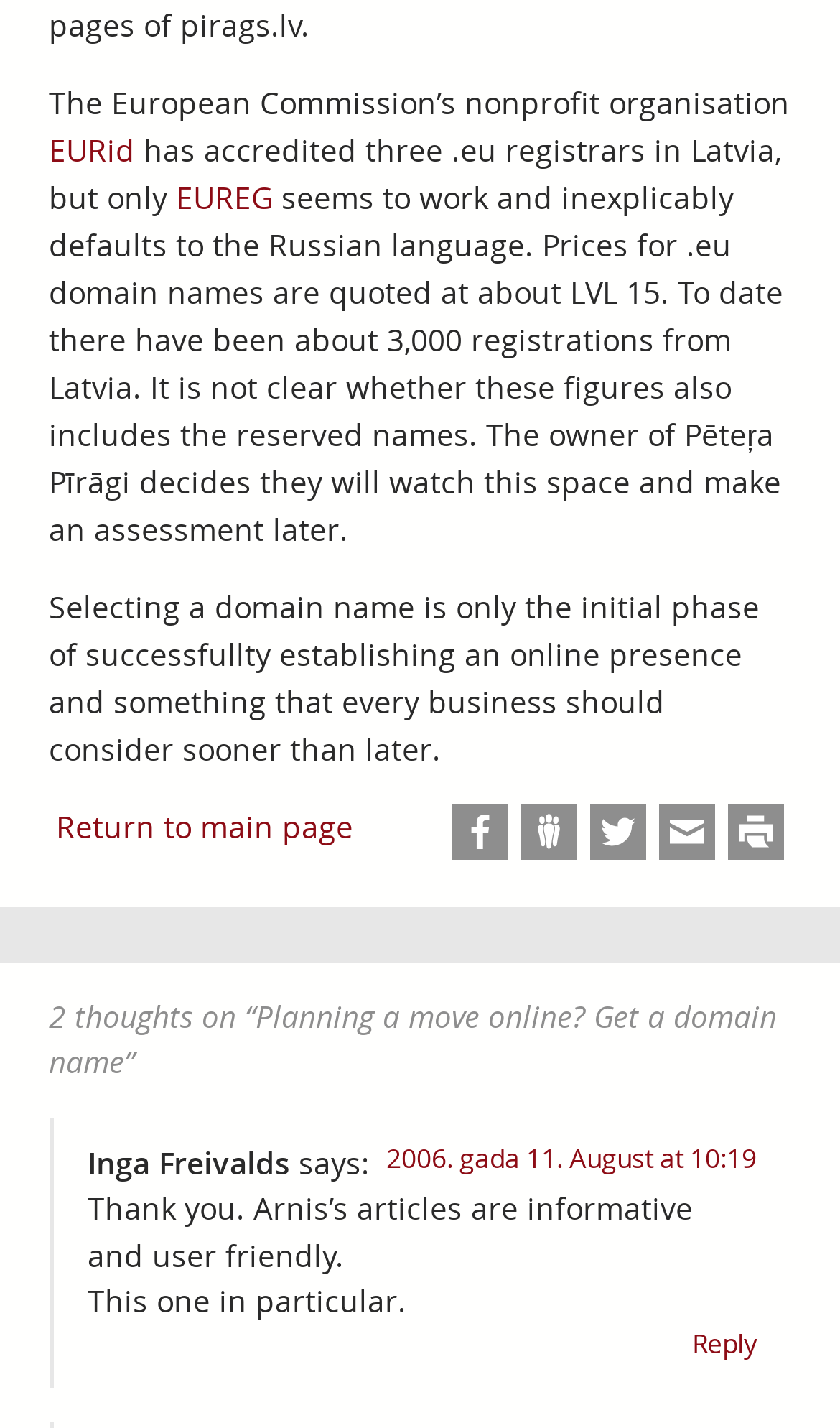Can you provide the bounding box coordinates for the element that should be clicked to implement the instruction: "Click on EURid"?

[0.058, 0.09, 0.161, 0.119]